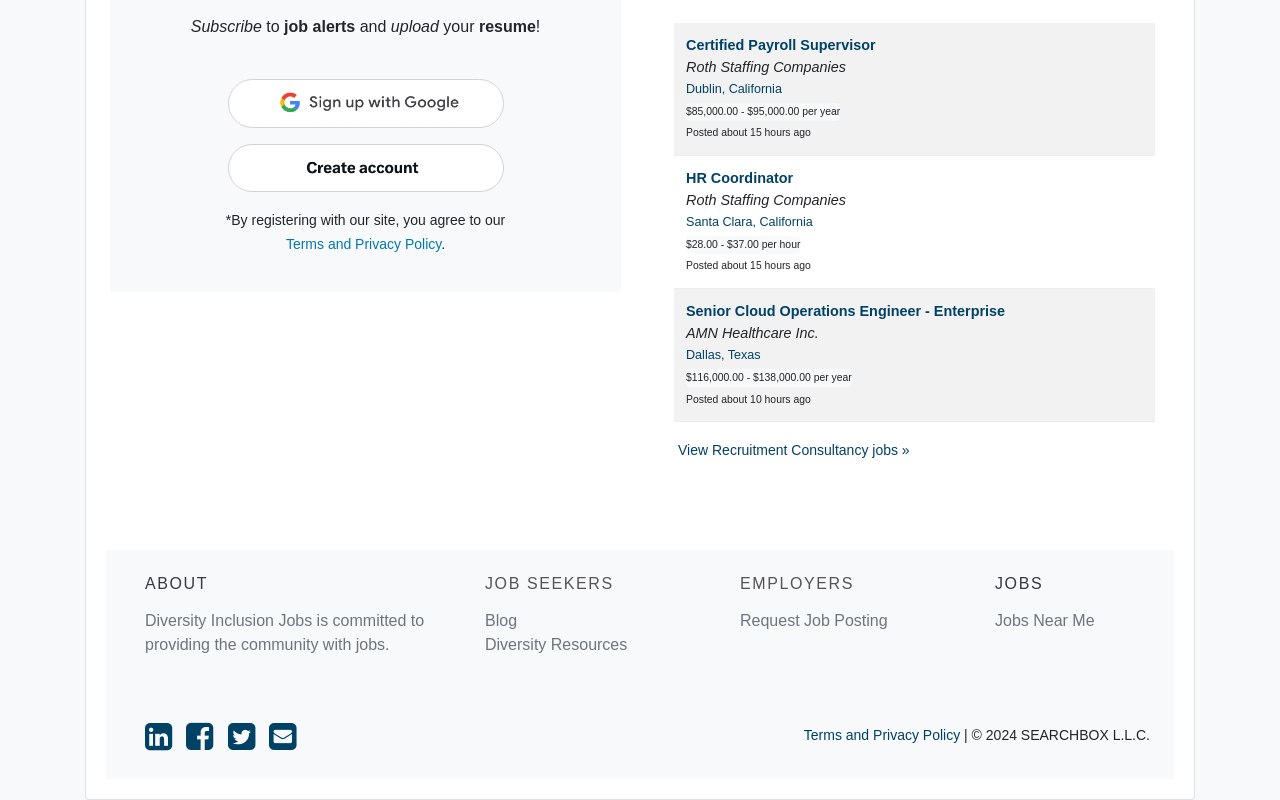Answer the question with a brief word or phrase:
What can users do with their resumes on this website?

Upload